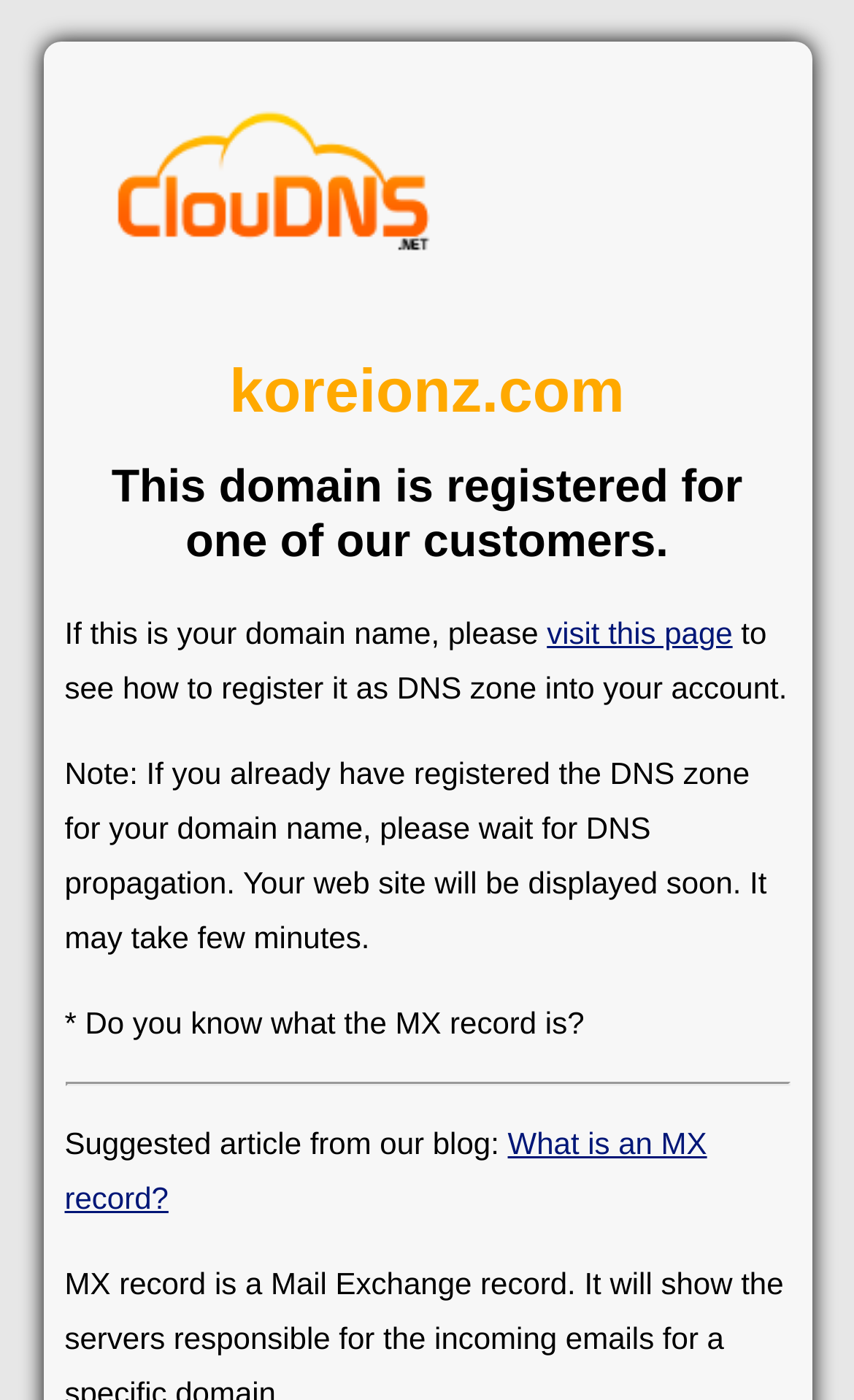What is the topic of the webpage?
Give a single word or phrase answer based on the content of the image.

DNS MX record